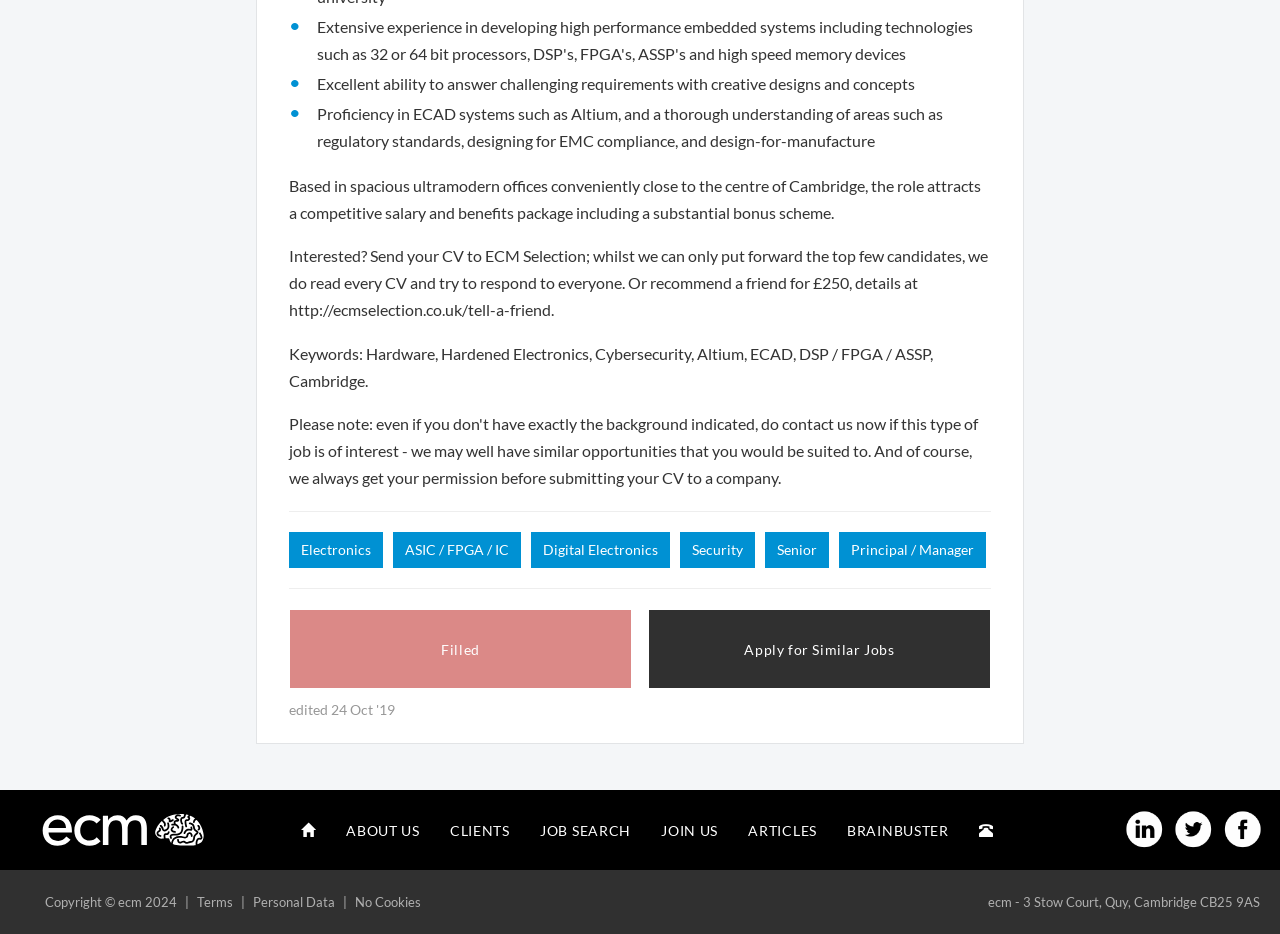Based on the element description: "Apply for Similar Jobs", identify the bounding box coordinates for this UI element. The coordinates must be four float numbers between 0 and 1, listed as [left, top, right, bottom].

[0.506, 0.653, 0.774, 0.738]